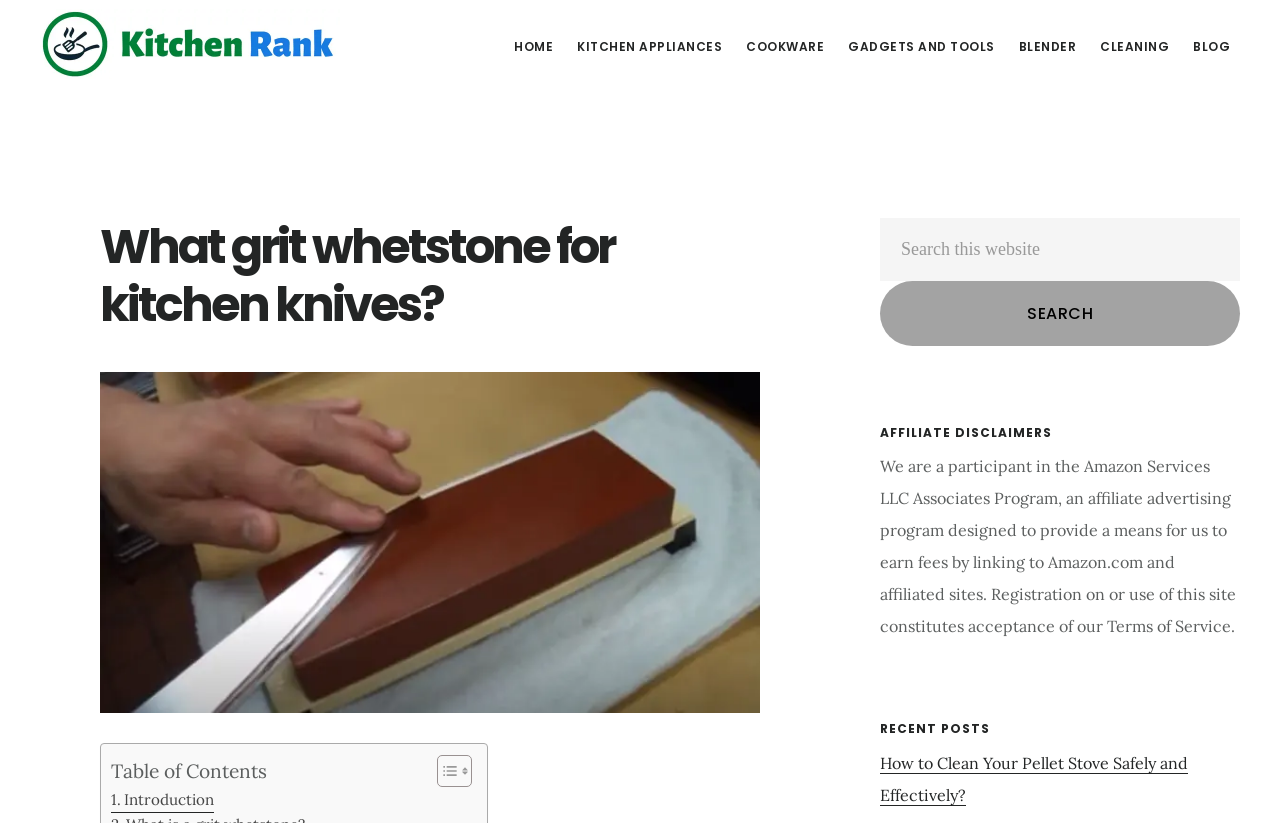Given the element description Kitchen Appliances, predict the bounding box coordinates for the UI element in the webpage screenshot. The format should be (top-left x, top-left y, bottom-right x, bottom-right y), and the values should be between 0 and 1.

[0.443, 0.038, 0.572, 0.077]